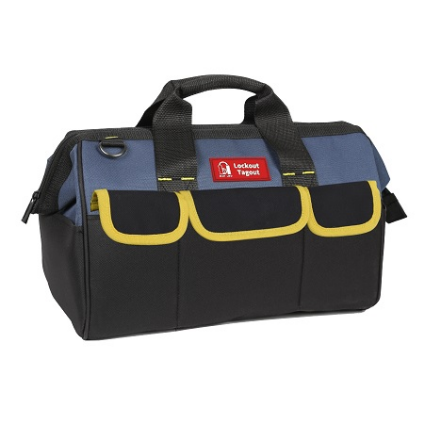What is the primary benefit of the bag's design?
Refer to the screenshot and answer in one word or phrase.

Portability